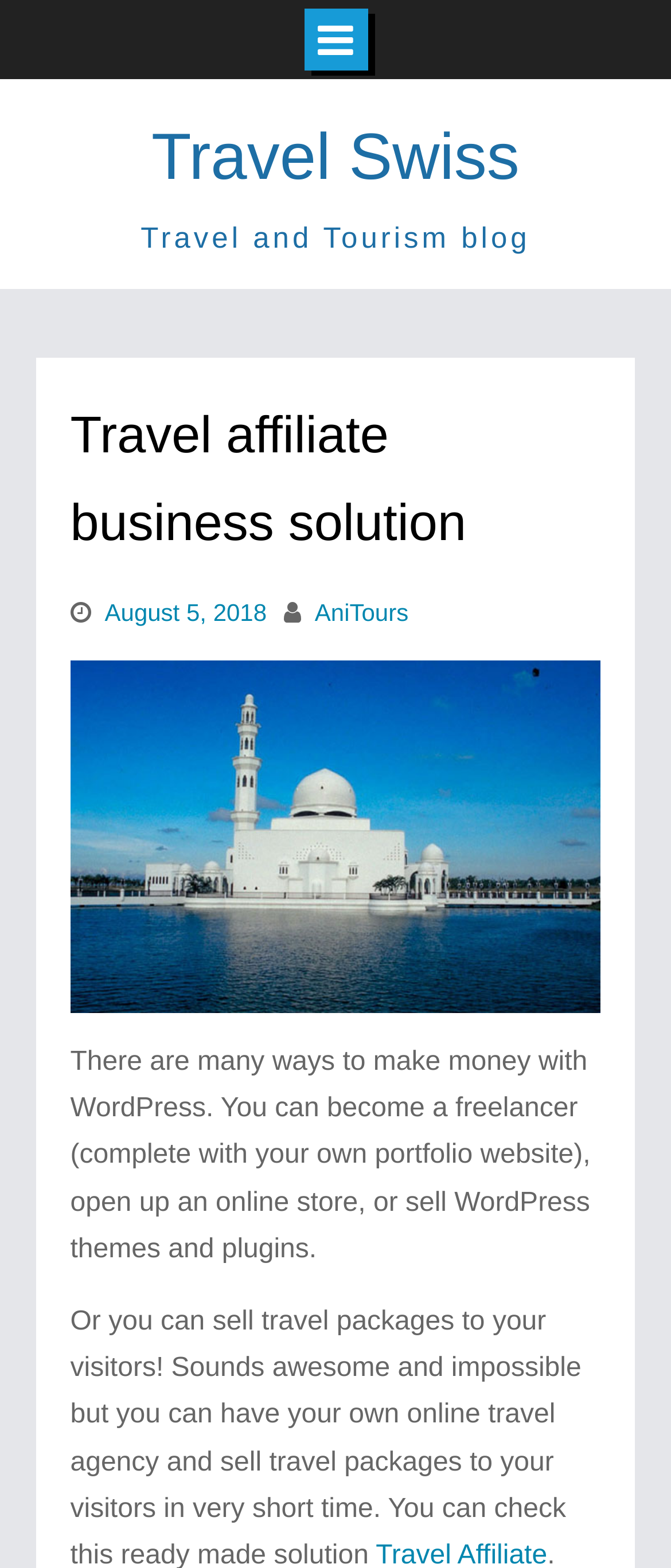Examine the image and give a thorough answer to the following question:
When was the article posted?

I found the answer by looking at the link element 'August 5, 2018' which is a child of the header element and has a bounding box coordinate of [0.156, 0.382, 0.398, 0.4]. This link is likely to be the date of the article posting.